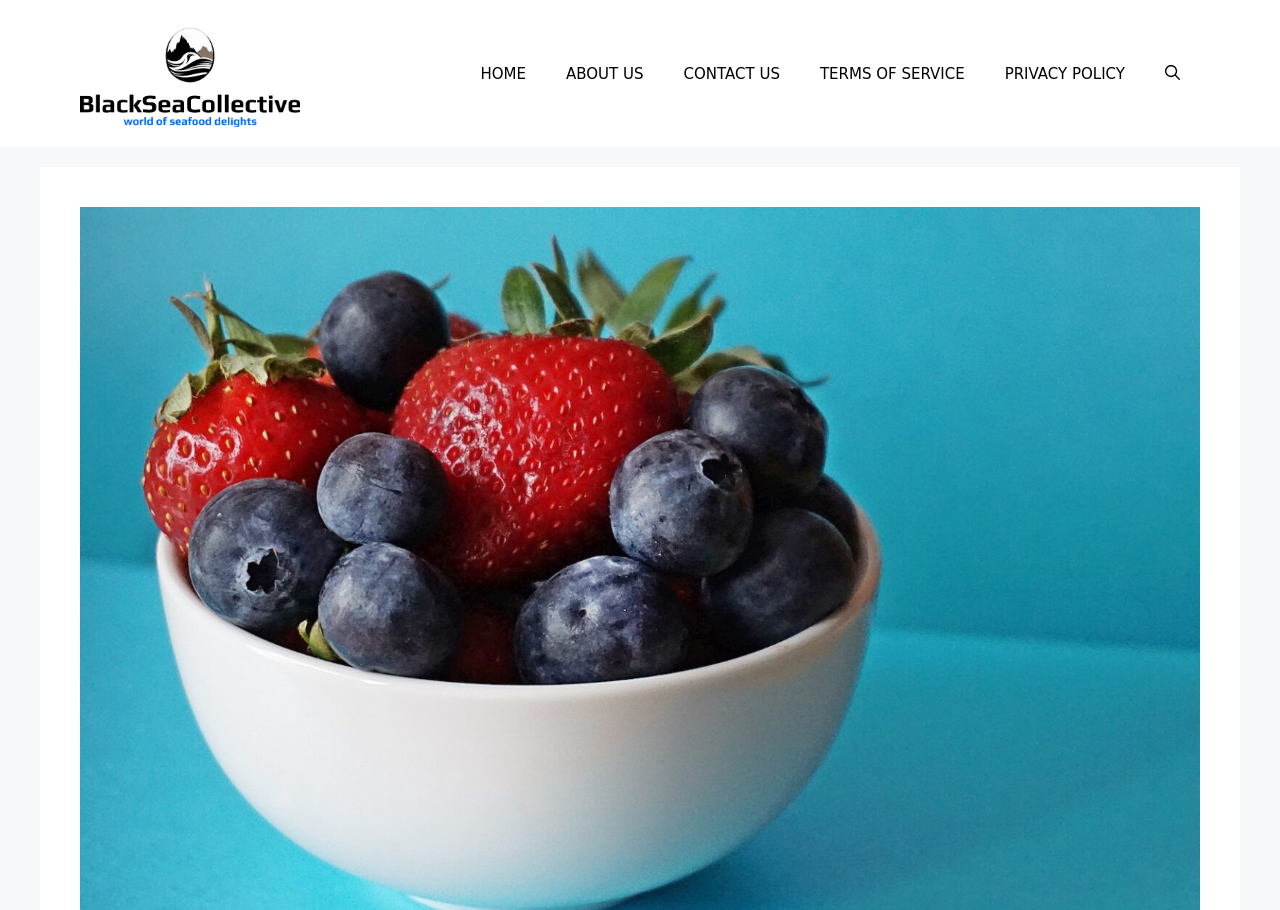Please provide a comprehensive answer to the question based on the screenshot: What is the logo of the website?

I looked at the banner section and found an image with the text 'Blackseacollective', which I assume is the logo of the website.